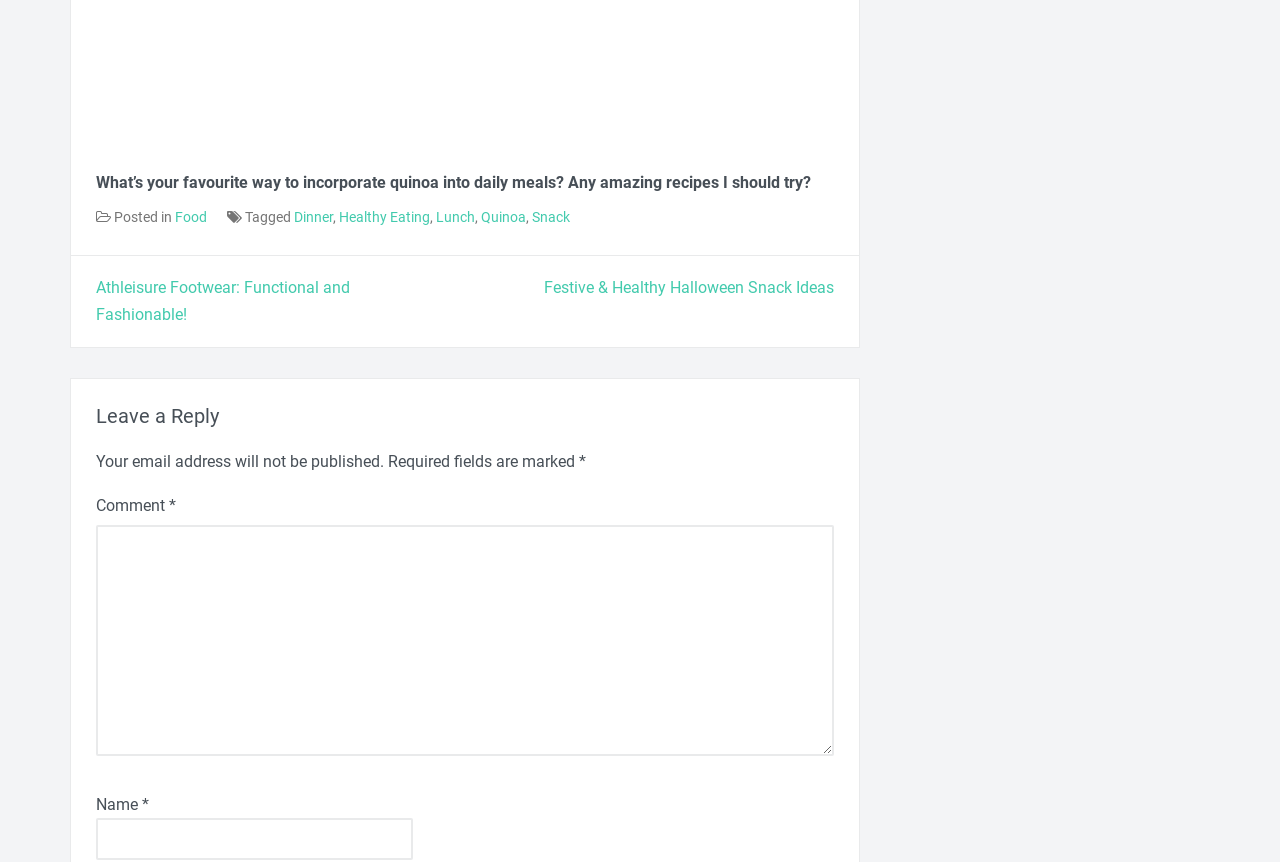What is the purpose of the 'Leave a Reply' section?
Answer the question with detailed information derived from the image.

The 'Leave a Reply' section contains a textbox to enter a comment, as well as fields to enter a name and email address, indicating that it is used to leave a comment or reply to the post.